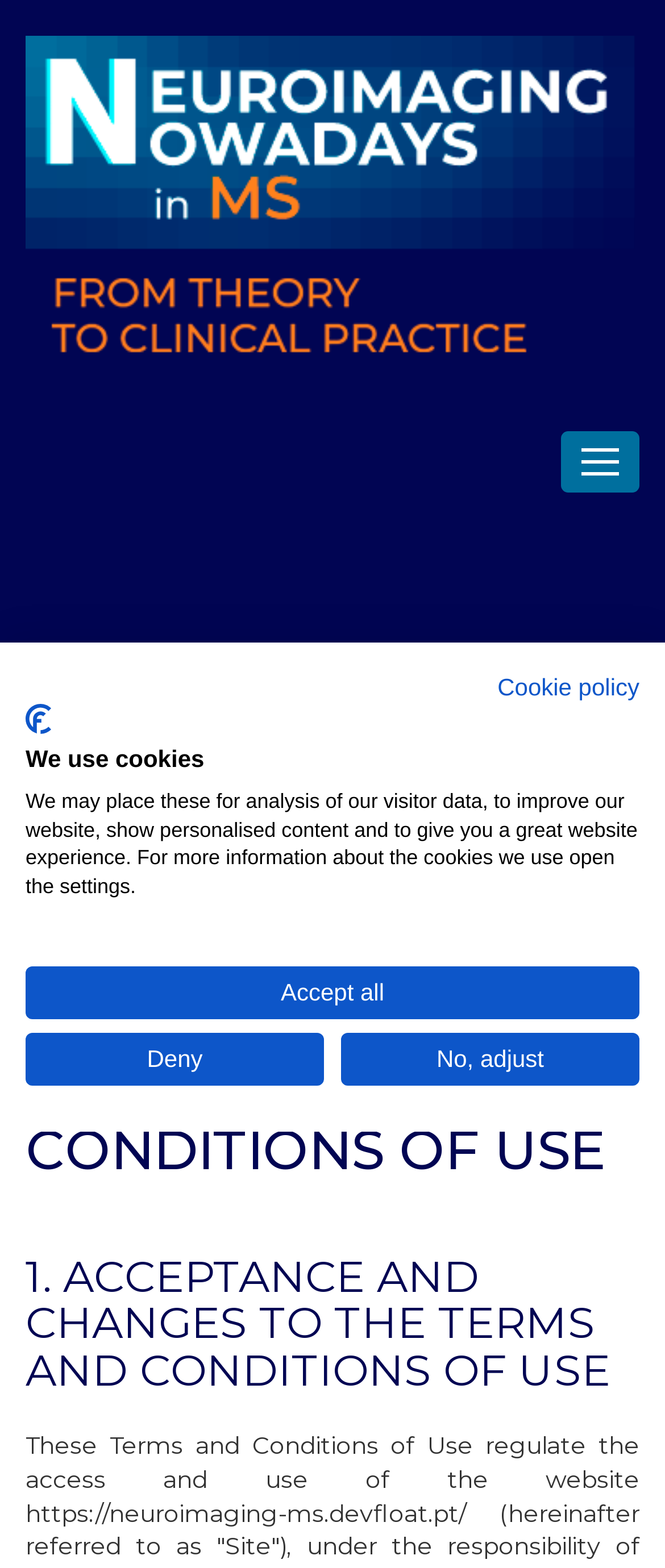What is the purpose of the toggle navigation button? From the image, respond with a single word or brief phrase.

To expand or collapse navigation